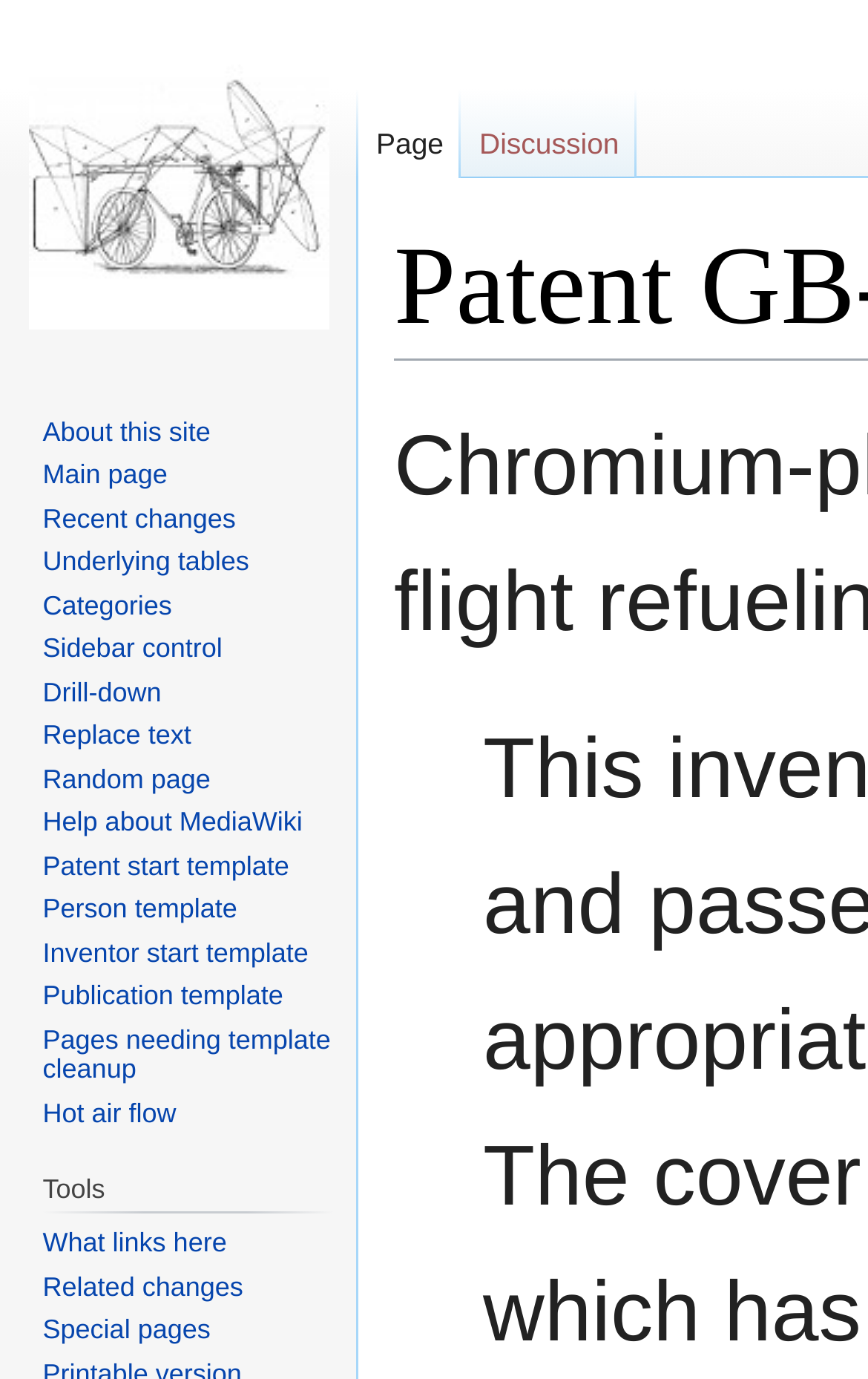Give a one-word or short-phrase answer to the following question: 
What is the shortcut key for the 'Random page' link?

Alt+x